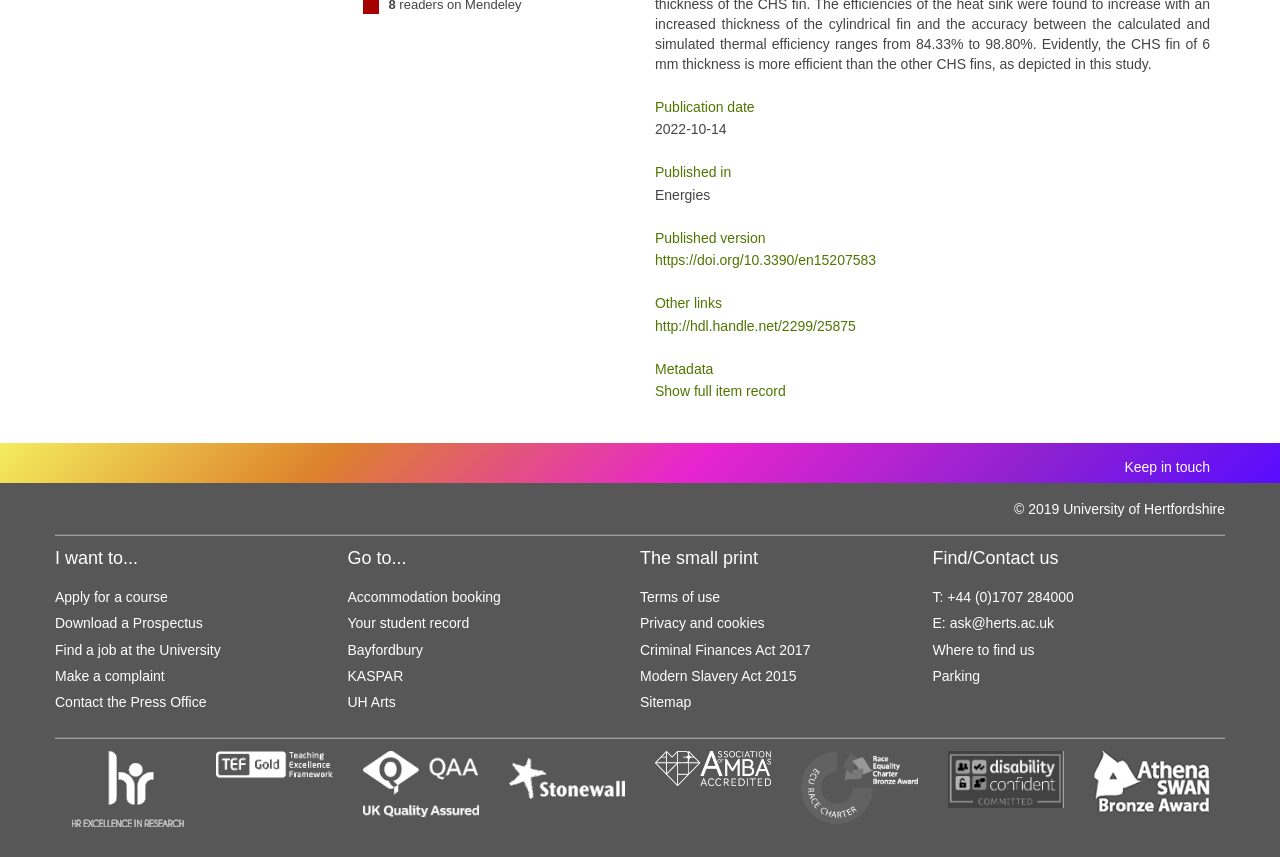Give the bounding box coordinates for this UI element: "Your student record". The coordinates should be four float numbers between 0 and 1, arranged as [left, top, right, bottom].

[0.271, 0.718, 0.367, 0.737]